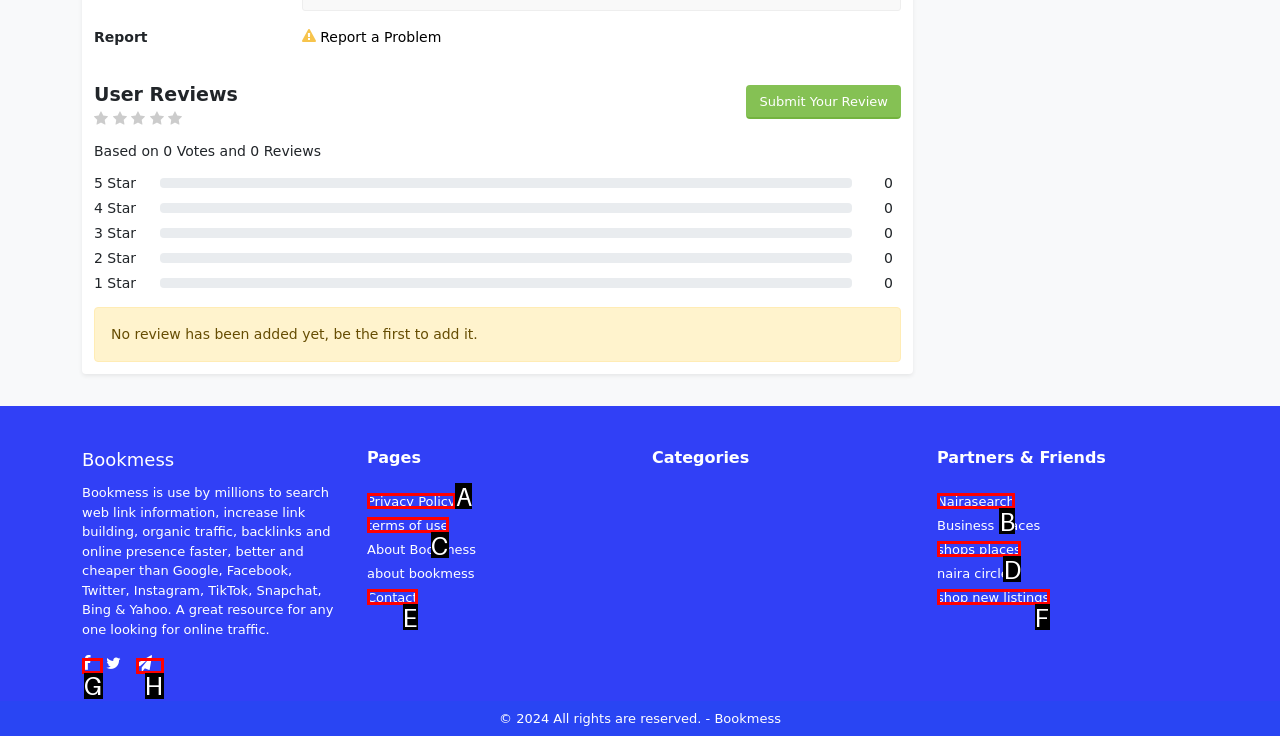Select the appropriate HTML element that needs to be clicked to execute the following task: Contact Bookmess. Respond with the letter of the option.

E